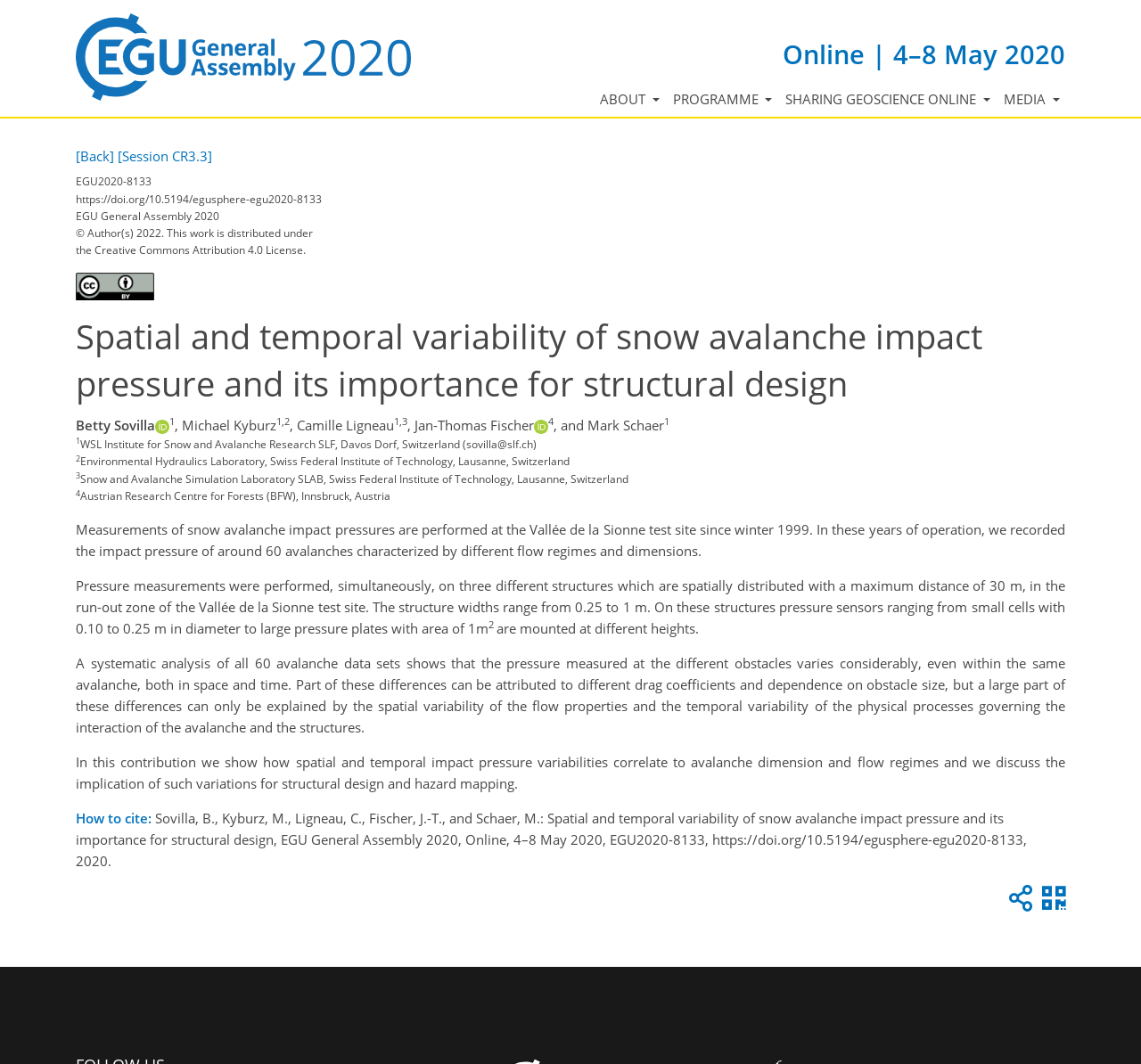Locate the bounding box coordinates of the element that should be clicked to execute the following instruction: "Share on social media".

[0.907, 0.84, 0.934, 0.856]